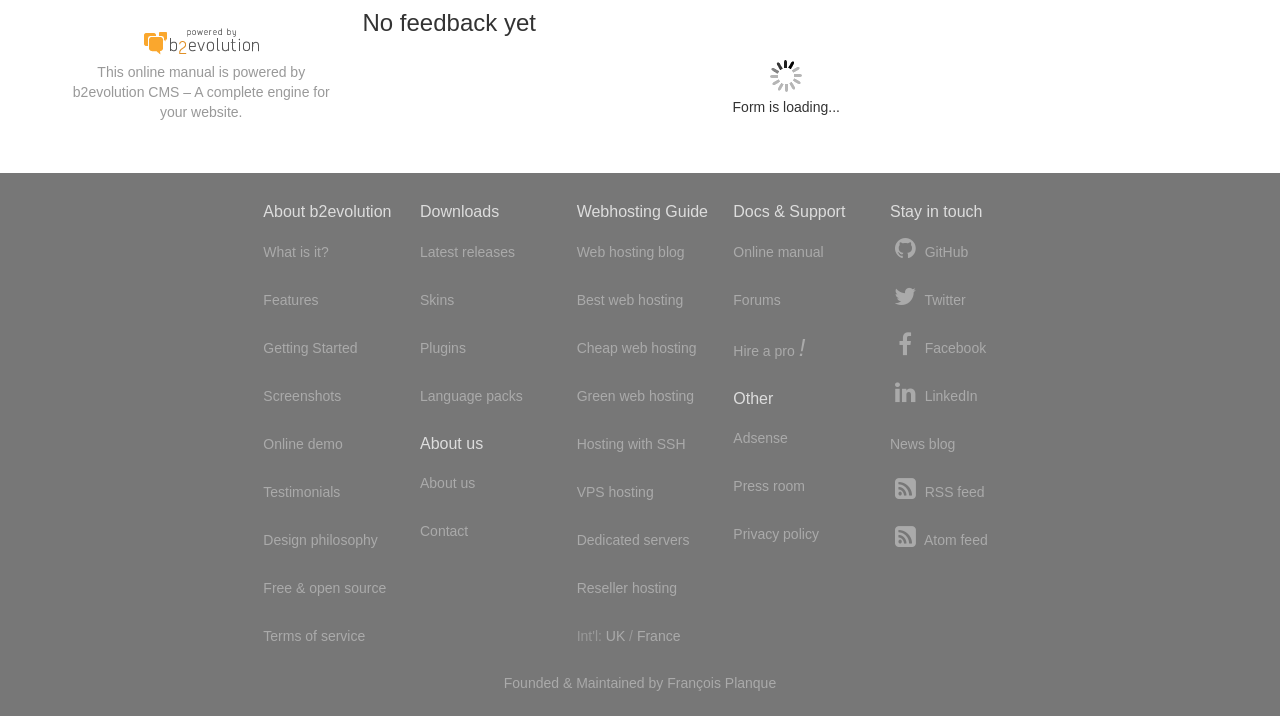What is the last link under the 'Webhosting Guide' heading?
Please analyze the image and answer the question with as much detail as possible.

I looked at the links under the 'Webhosting Guide' heading, which is located at [0.451, 0.284, 0.561, 0.308] on the webpage. The last link is 'Reseller hosting'.